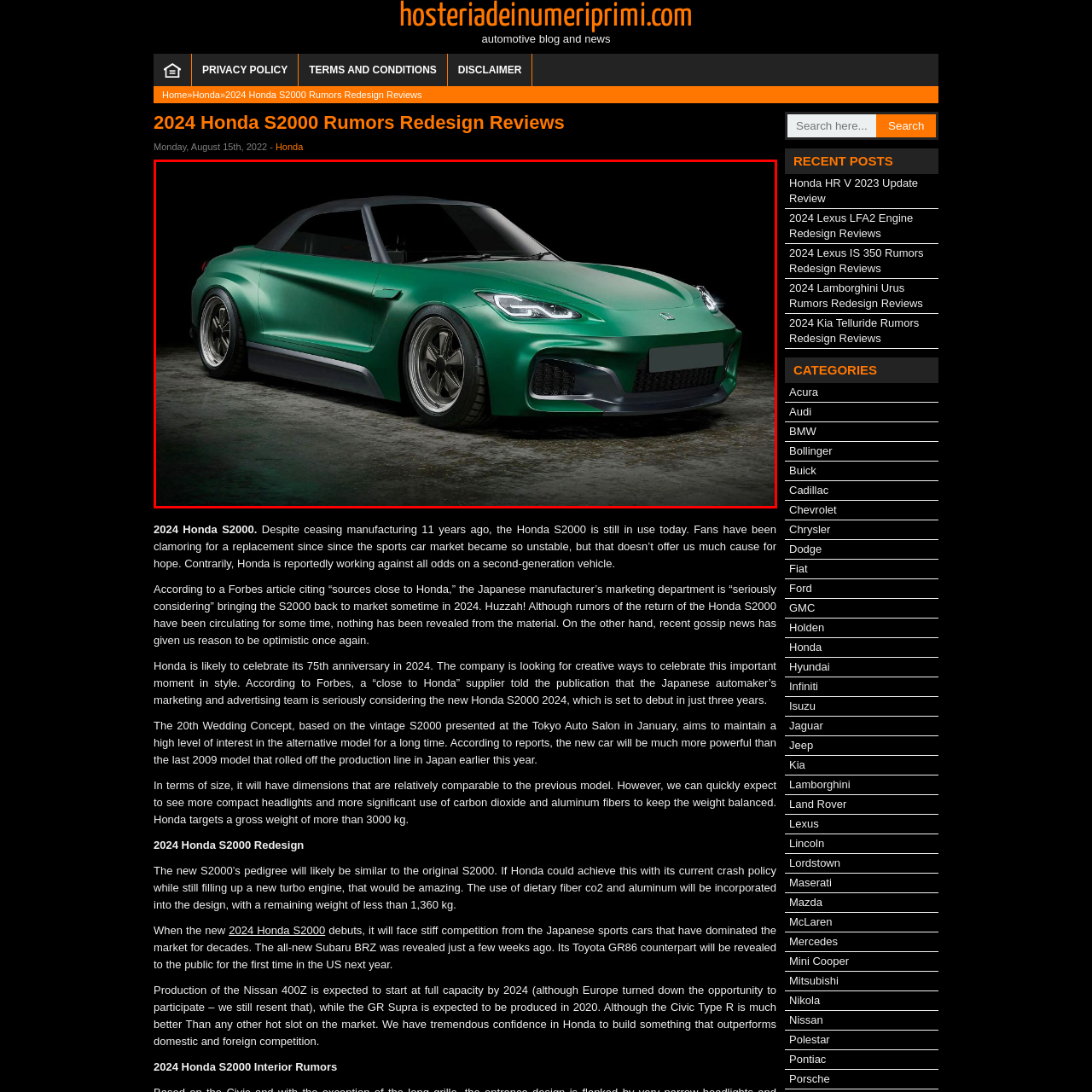Inspect the picture enclosed by the red border, What is the potential model of the car? Provide your answer as a single word or phrase.

2024 Honda S2000